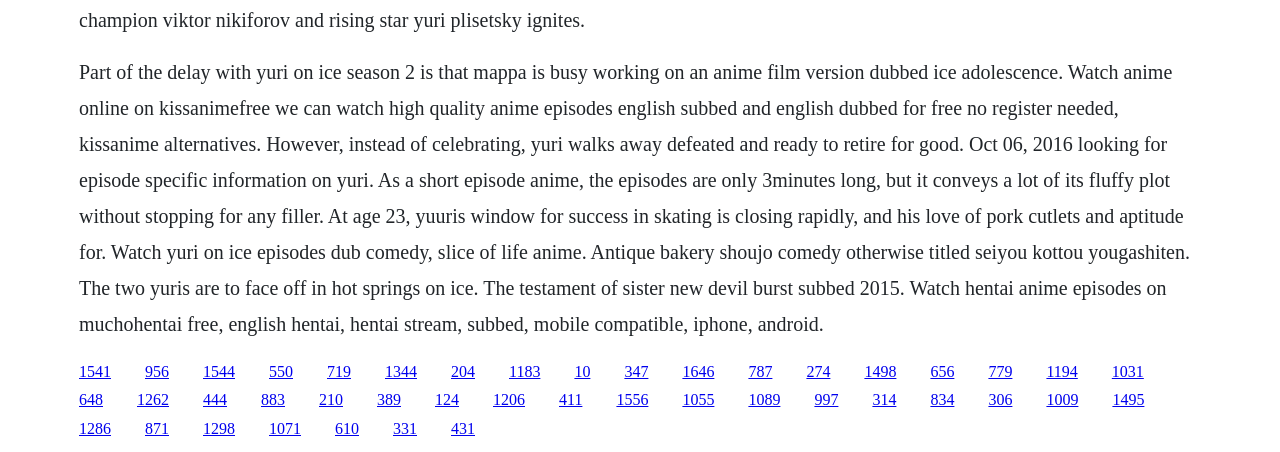Please examine the image and answer the question with a detailed explanation:
What is the name of another anime mentioned on the webpage?

The webpage mentions 'Antique Bakery' as another anime, also referred to as 'Seiyou Kottou Yougashiten', indicating that it is a separate anime from Yuri on Ice.